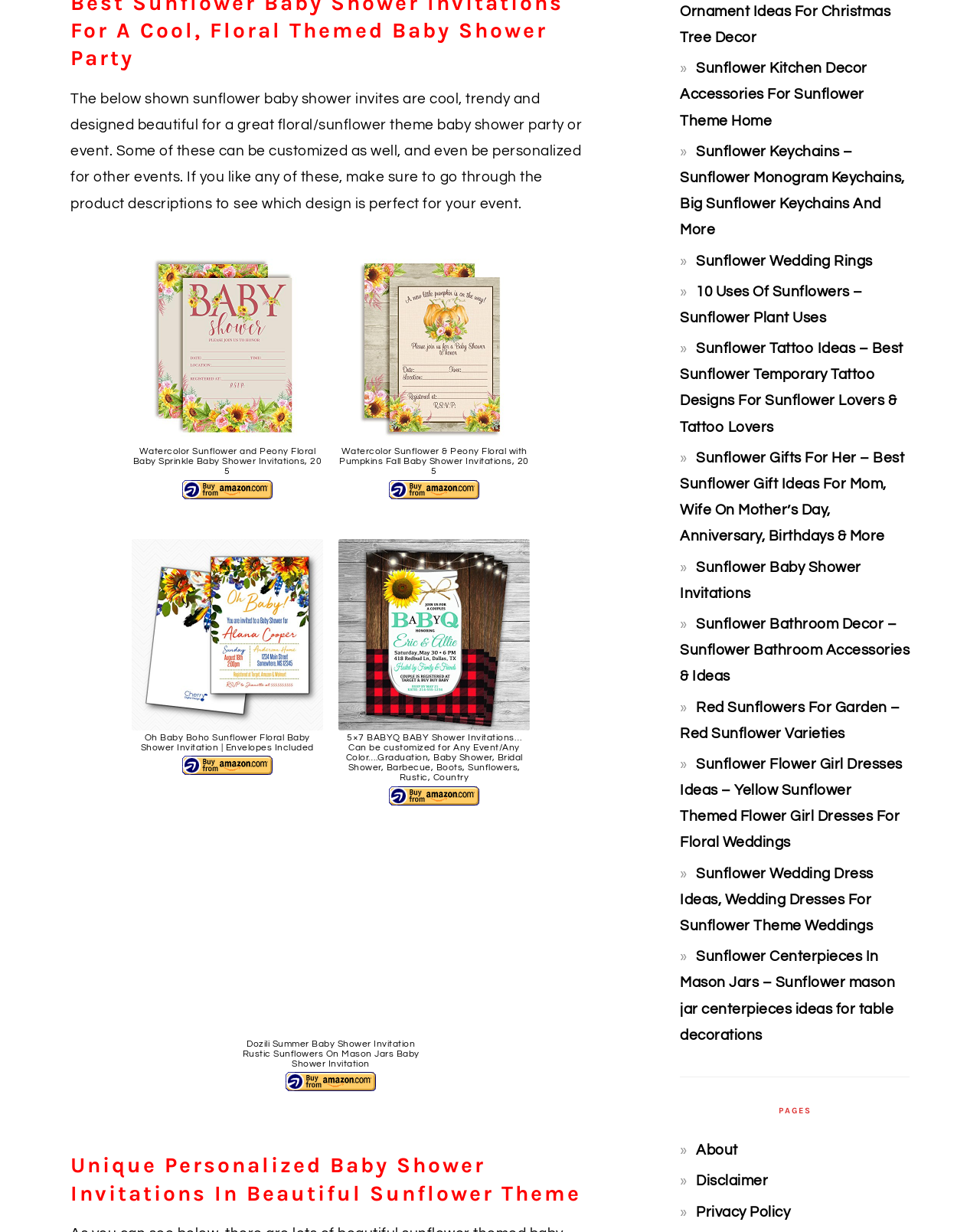Specify the bounding box coordinates of the area to click in order to follow the given instruction: "Check out Sunflower Baby Shower Invitations."

[0.694, 0.454, 0.879, 0.488]